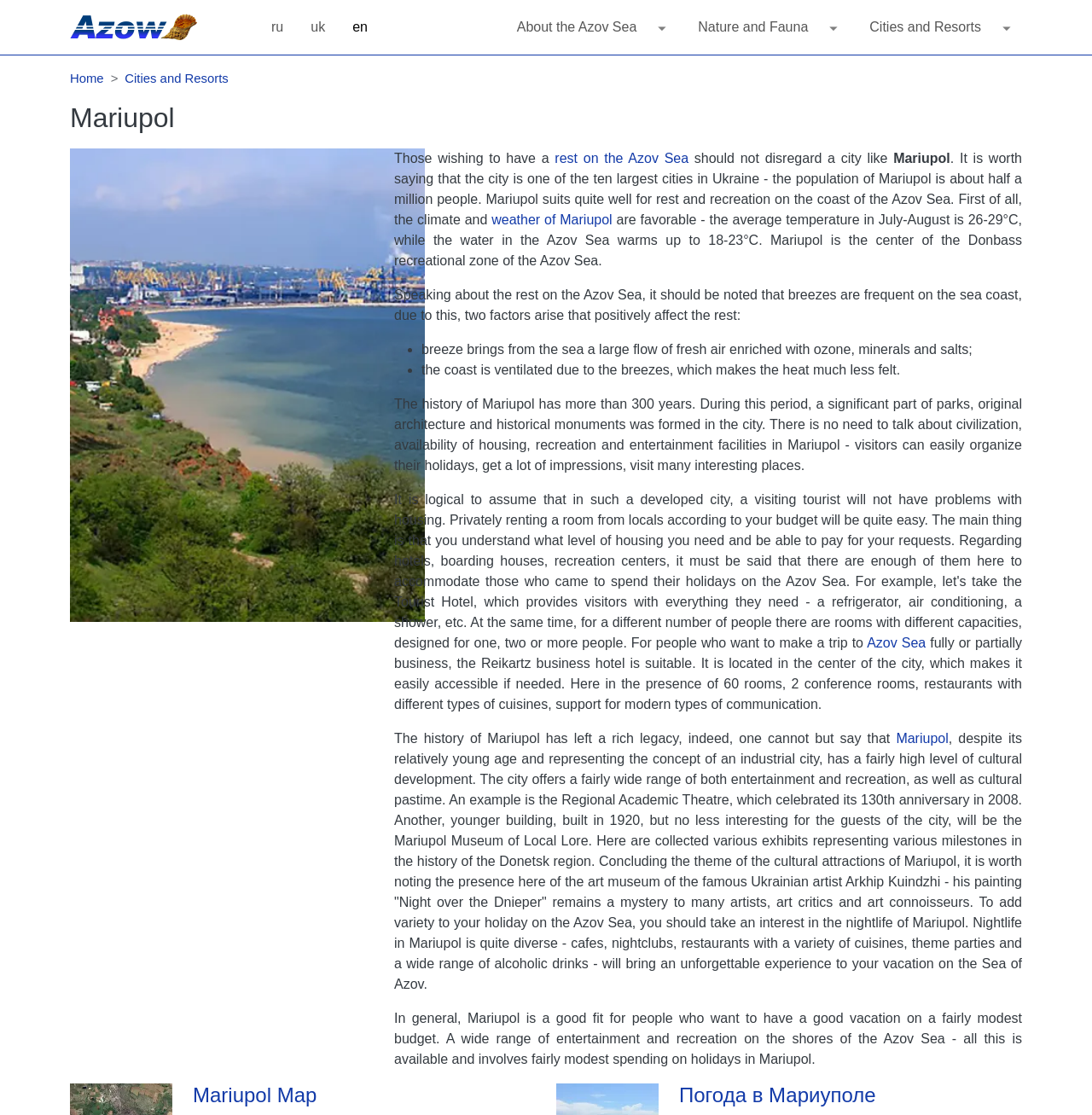Please provide the bounding box coordinates for the element that needs to be clicked to perform the instruction: "Learn more about the 'weather of Mariupol'". The coordinates must consist of four float numbers between 0 and 1, formatted as [left, top, right, bottom].

[0.45, 0.19, 0.561, 0.203]